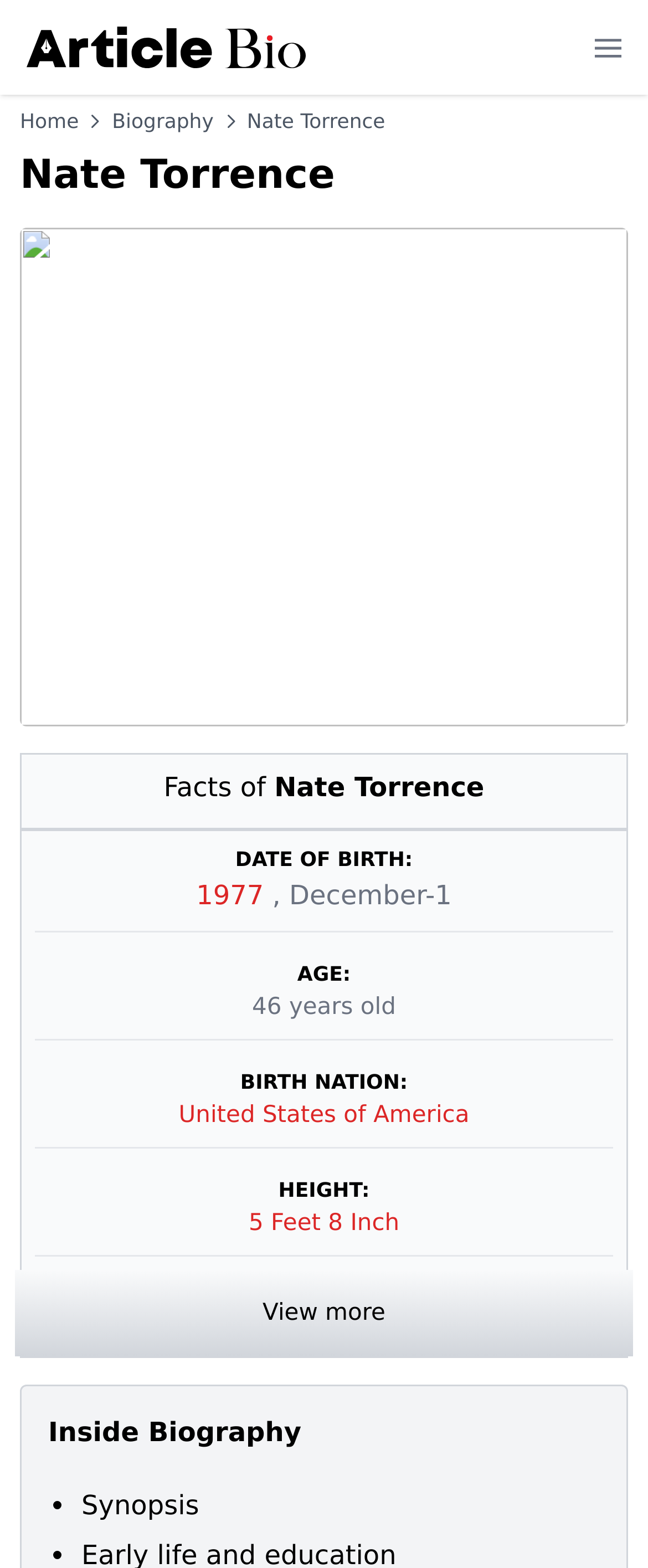What is the age of Nate Torrence? Refer to the image and provide a one-word or short phrase answer.

46 years old